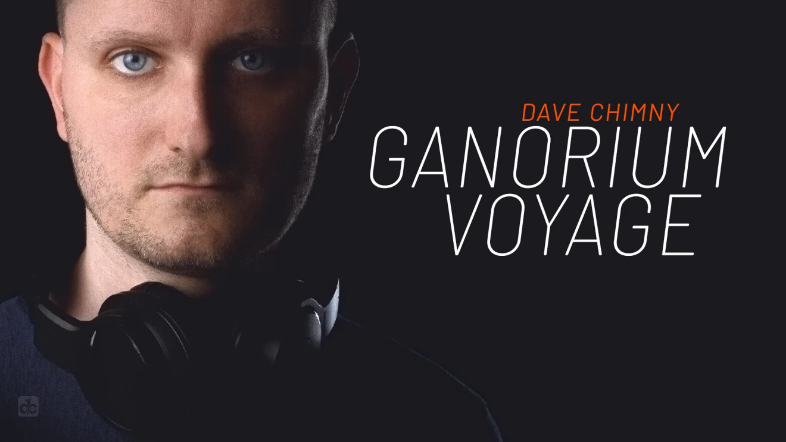What is the name of the radio show or podcast? Please answer the question using a single word or phrase based on the image.

Ganorium Voyage